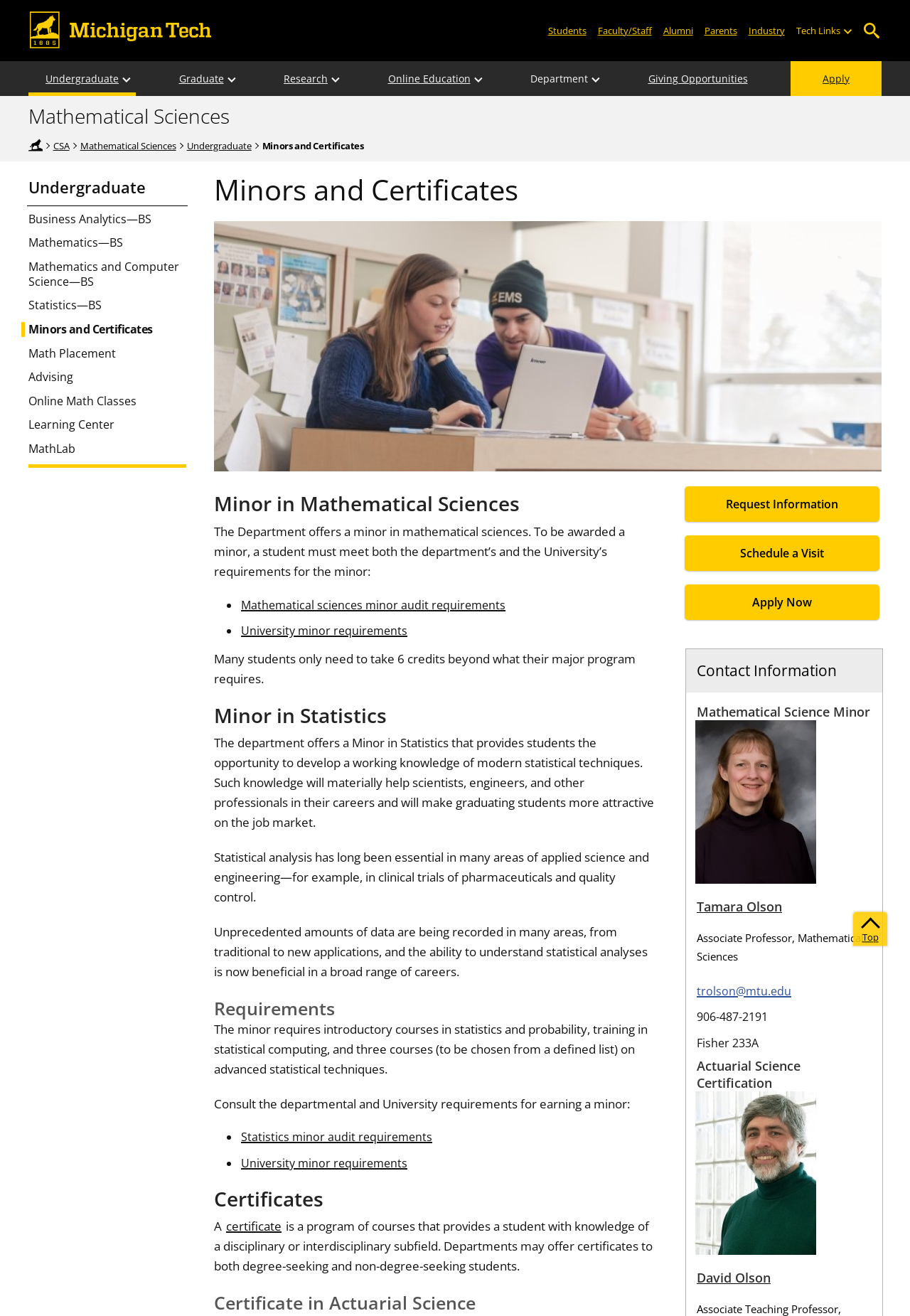Using the provided element description, identify the bounding box coordinates as (top-left x, top-left y, bottom-right x, bottom-right y). Ensure all values are between 0 and 1. Description: Mathematics and Computer Science—BS

[0.03, 0.197, 0.203, 0.22]